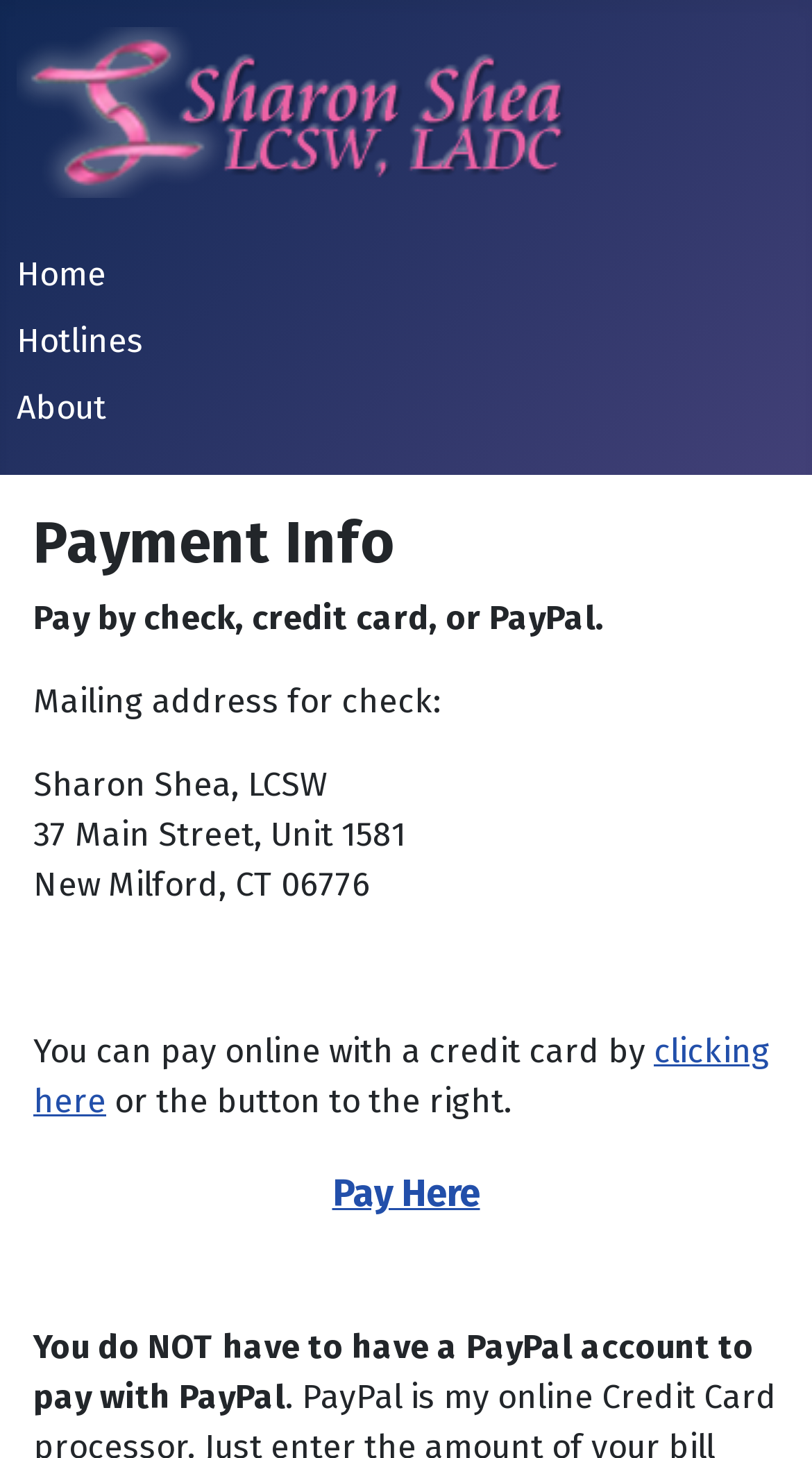What is the therapist's name?
Answer the question with detailed information derived from the image.

I found the therapist's name by looking at the top of the webpage, where it says 'Payment - Sharon Shea, LCSW, LADC'. This suggests that Sharon Shea is the therapist, and this webpage is related to payment information for her services.